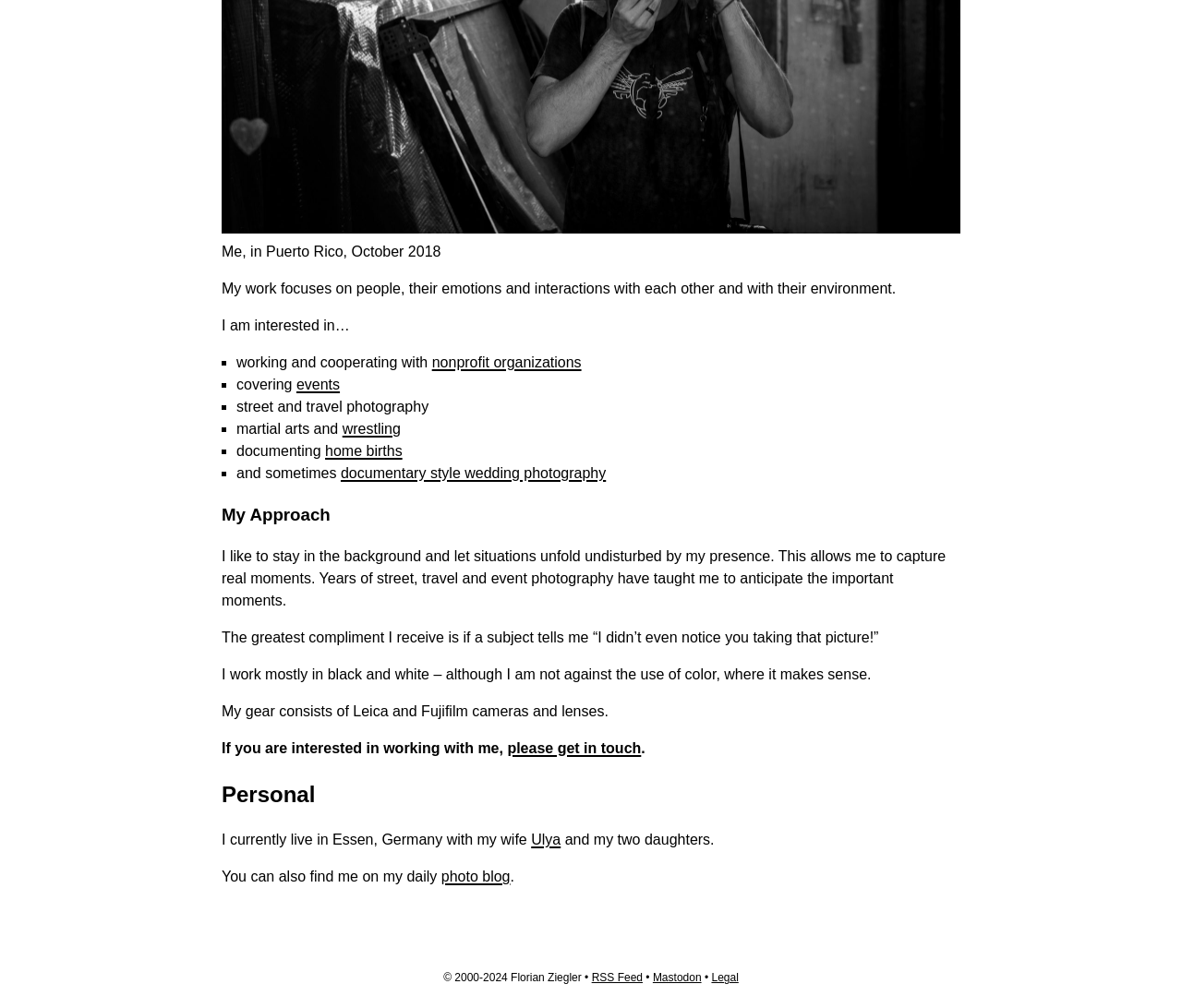Using floating point numbers between 0 and 1, provide the bounding box coordinates in the format (top-left x, top-left y, bottom-right x, bottom-right y). Locate the UI element described here: home births

[0.275, 0.44, 0.34, 0.455]